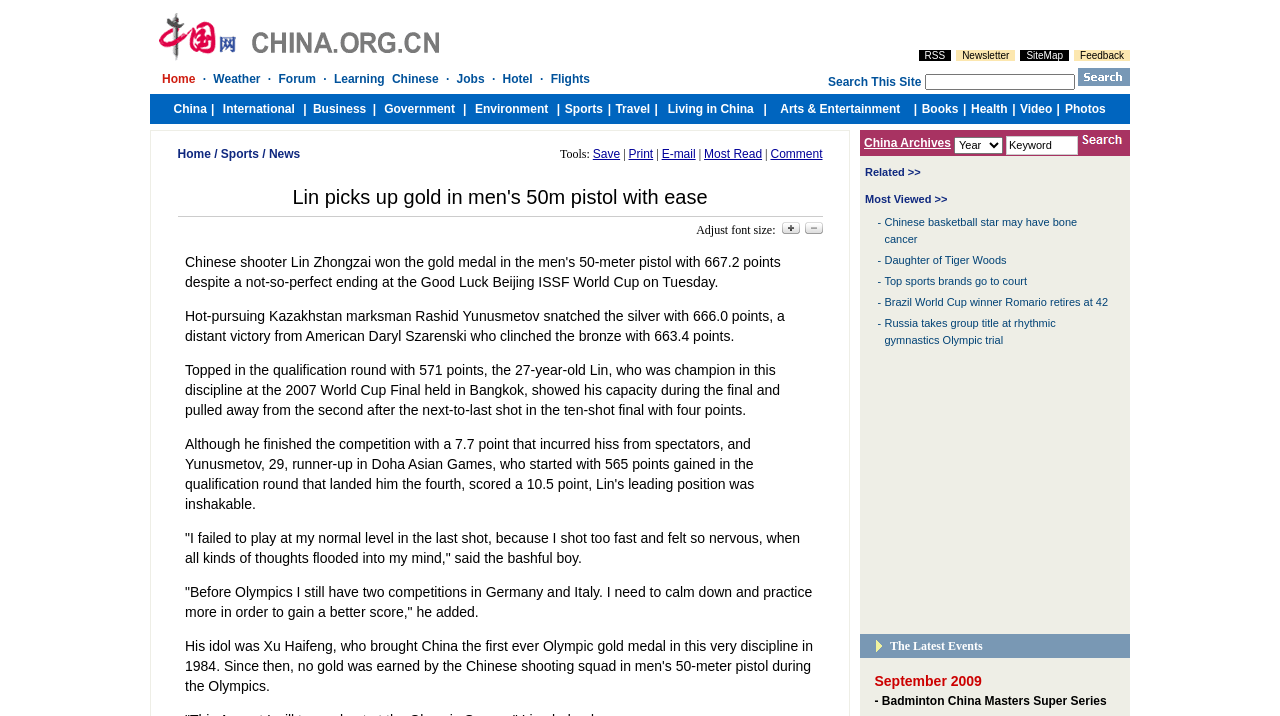Please identify the bounding box coordinates of the element I should click to complete this instruction: 'Click on Comment'. The coordinates should be given as four float numbers between 0 and 1, like this: [left, top, right, bottom].

[0.602, 0.205, 0.643, 0.225]